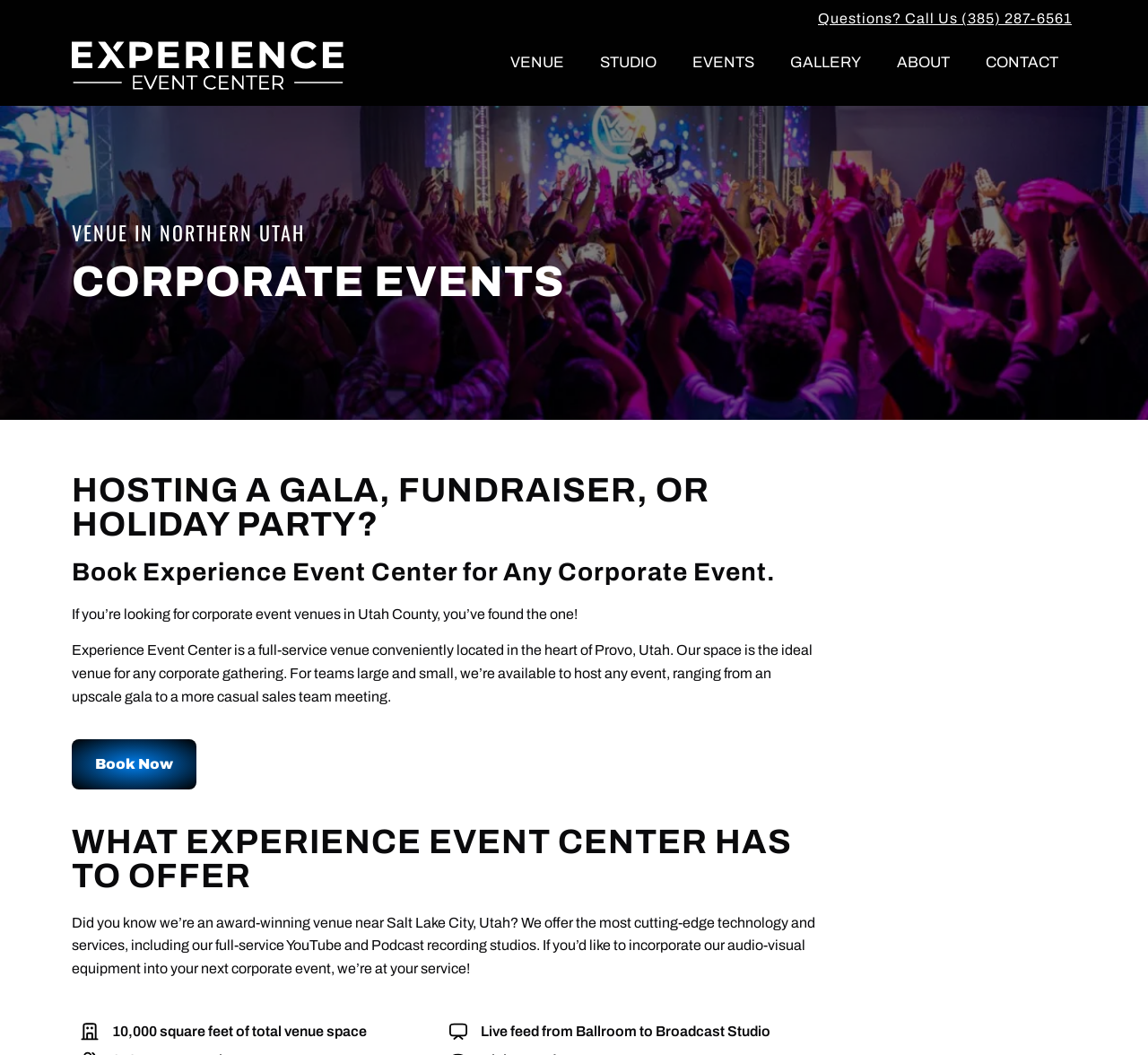Predict the bounding box of the UI element based on the description: "Read about Neglect". The coordinates should be four float numbers between 0 and 1, formatted as [left, top, right, bottom].

None